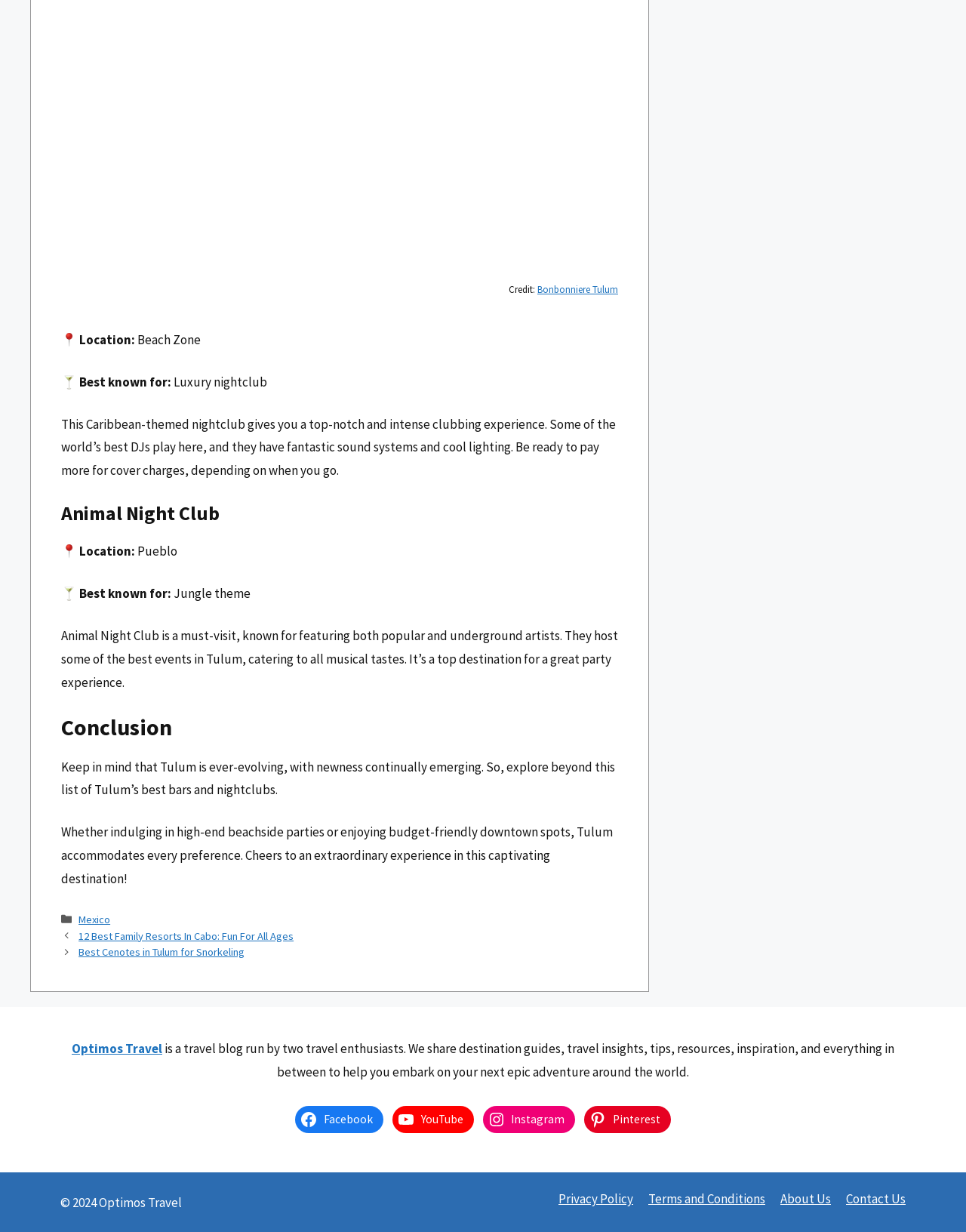Please mark the bounding box coordinates of the area that should be clicked to carry out the instruction: "Follow on 'Facebook'".

[0.306, 0.898, 0.397, 0.92]